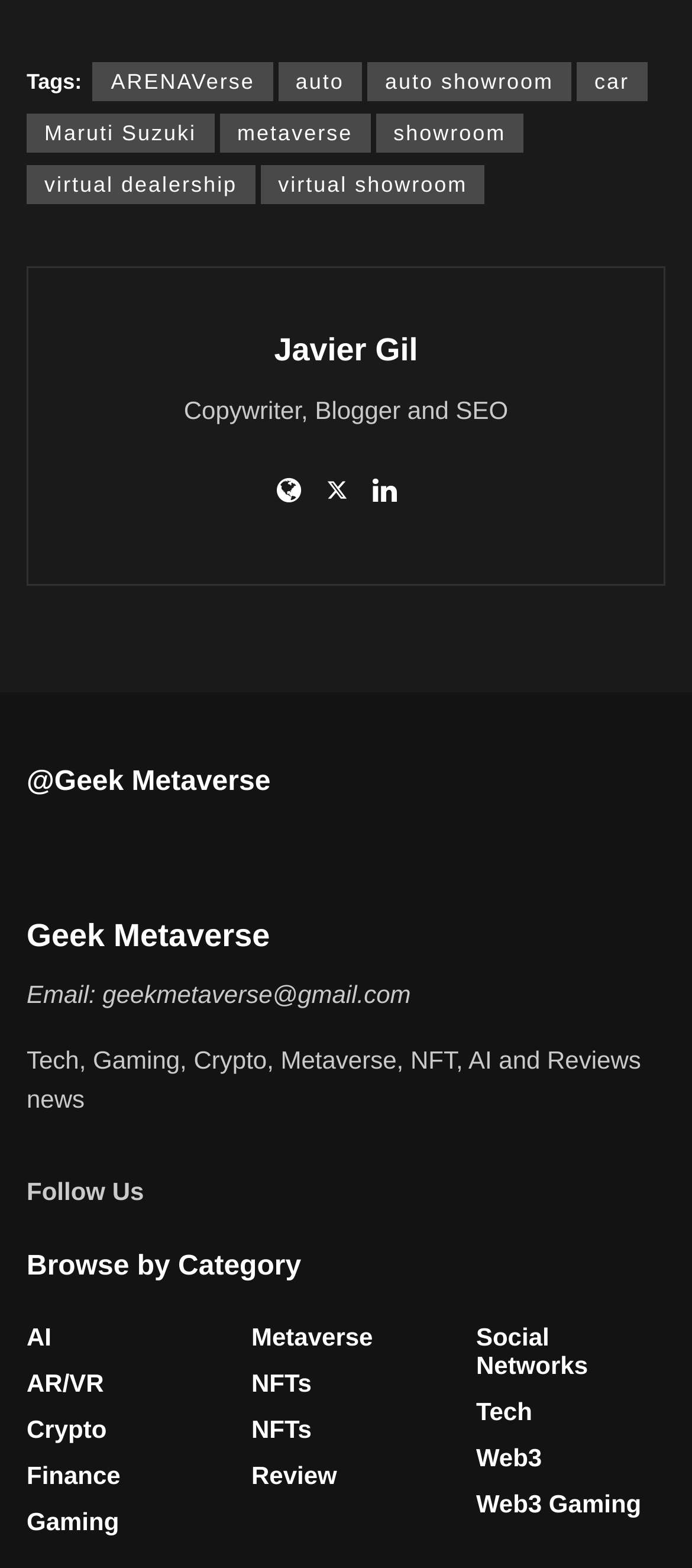Identify the bounding box coordinates of the clickable section necessary to follow the following instruction: "Browse by category in Metaverse". The coordinates should be presented as four float numbers from 0 to 1, i.e., [left, top, right, bottom].

[0.363, 0.844, 0.539, 0.862]